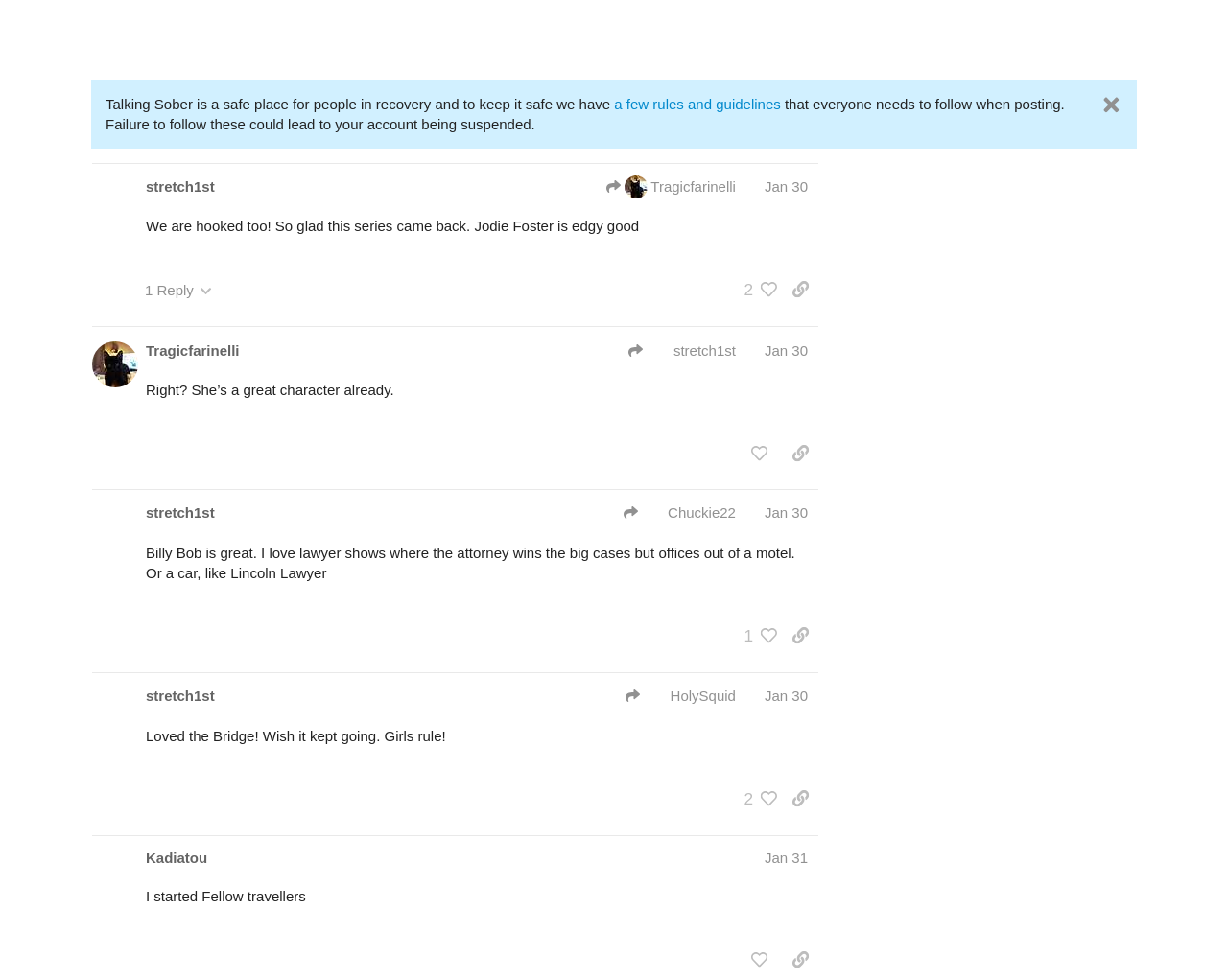Pinpoint the bounding box coordinates of the clickable element needed to complete the instruction: "Click the 'Home' link". The coordinates should be provided as four float numbers between 0 and 1: [left, top, right, bottom].

None